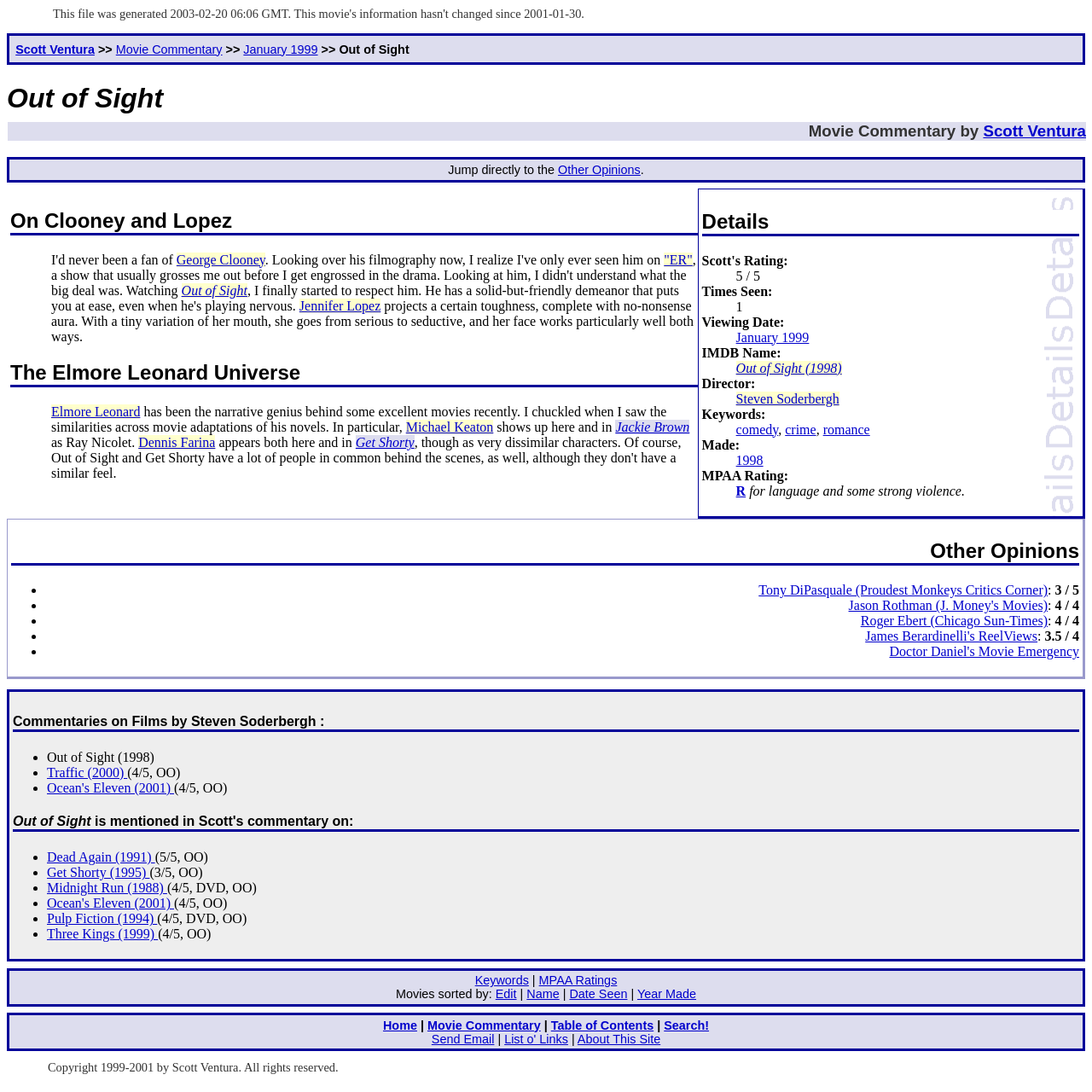Based on the image, provide a detailed response to the question:
Who is the director of the movie?

I found the director of the movie by looking at the 'Details' section, where it lists 'Director:' followed by a link to 'Steven Soderbergh'.